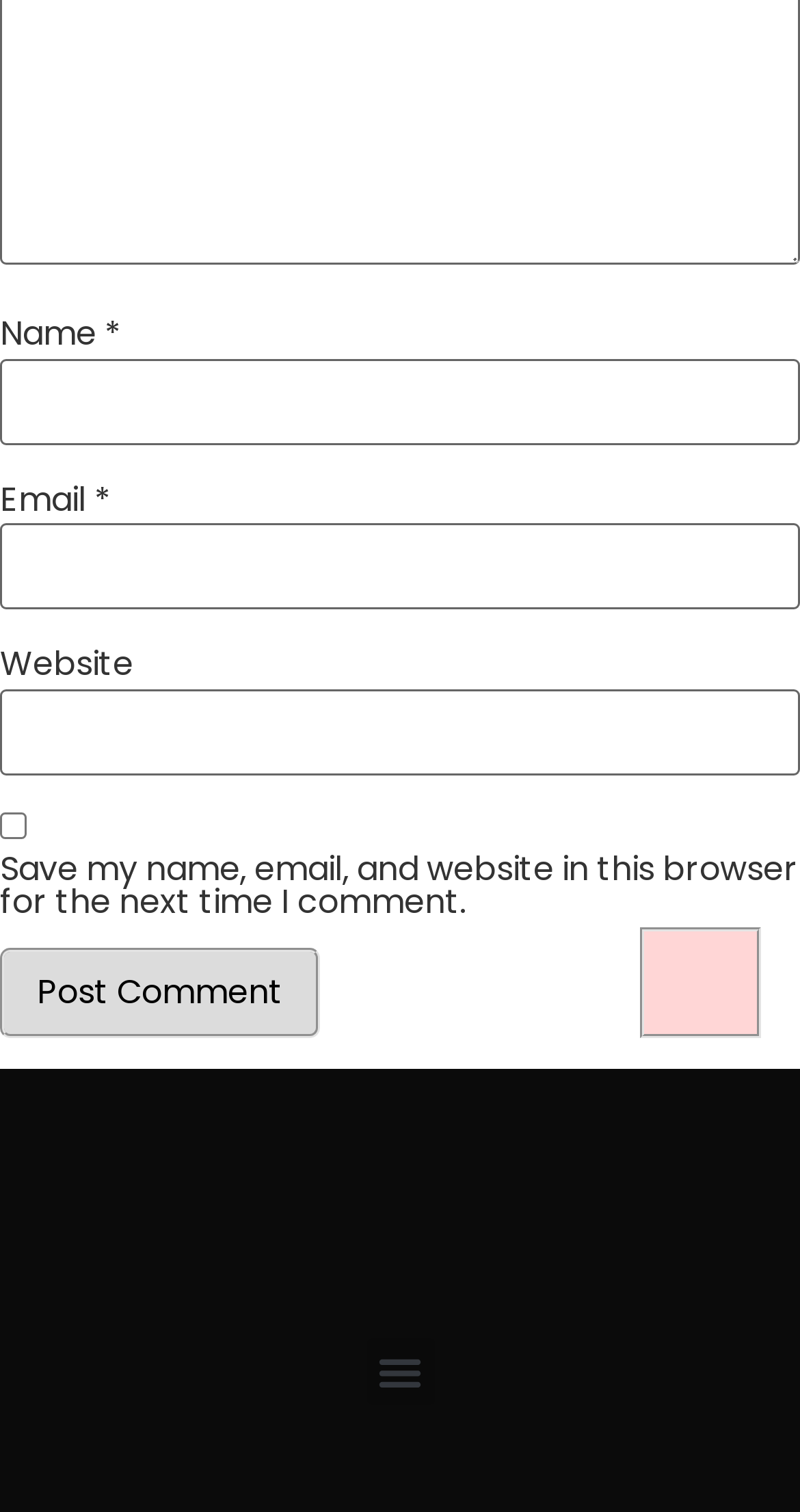What is the text on the button to submit a comment?
Offer a detailed and exhaustive answer to the question.

The text on the button to submit a comment is 'Post Comment' because the button element has the text 'Post Comment' and is located at the bottom of the comment form.